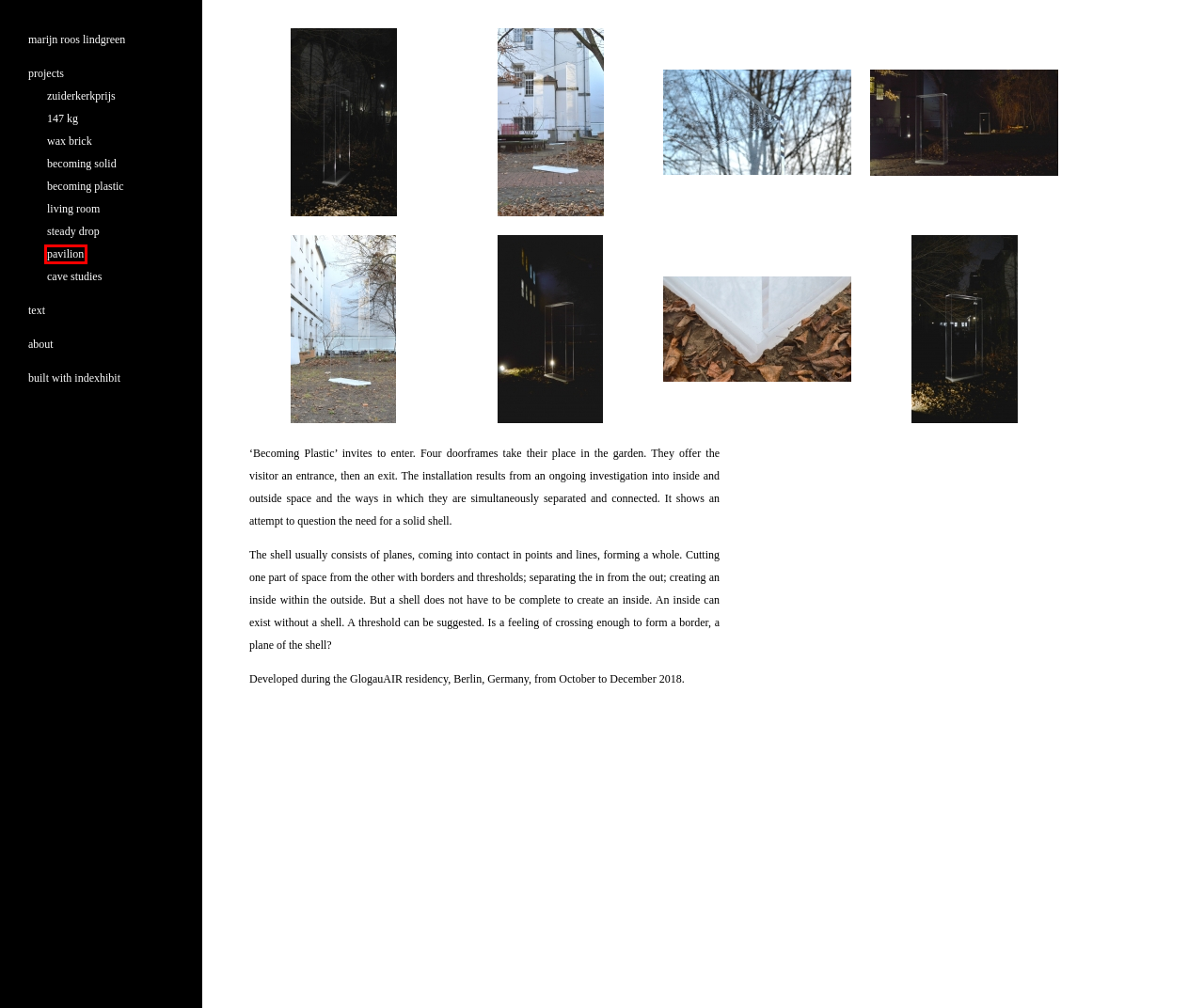Observe the provided screenshot of a webpage with a red bounding box around a specific UI element. Choose the webpage description that best fits the new webpage after you click on the highlighted element. These are your options:
A. living room : marijnrooslindgreen.nl
B. Introduction : Indexhibit
C. cave studies : marijnrooslindgreen.nl
D. 147 kg : marijnrooslindgreen.nl
E. pavilion : marijnrooslindgreen.nl
F. projects : marijnrooslindgreen.nl
G. becoming solid : marijnrooslindgreen.nl
H. steady drop : marijnrooslindgreen.nl

E